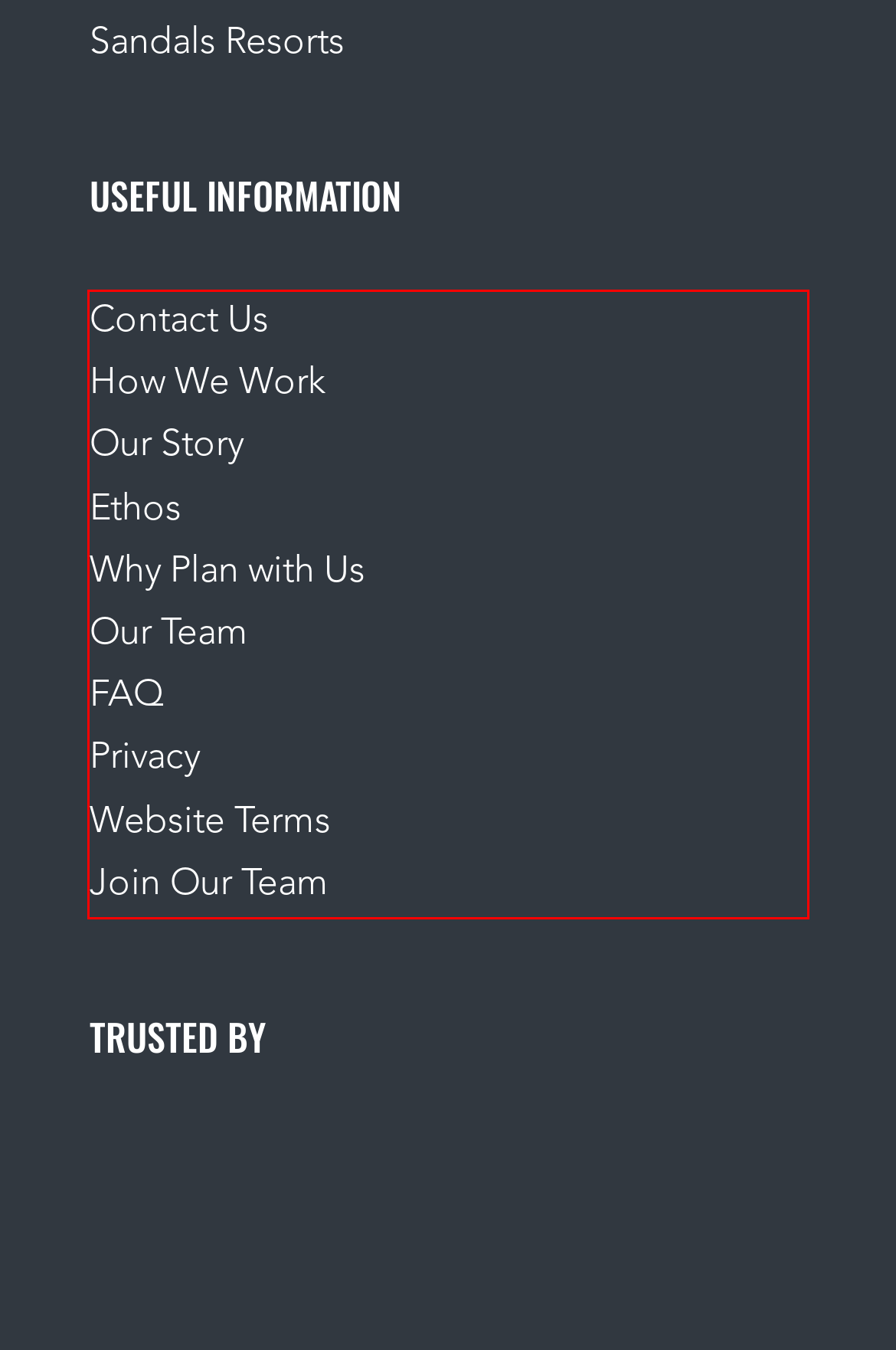You are provided with a webpage screenshot that includes a red rectangle bounding box. Extract the text content from within the bounding box using OCR.

Contact Us How We Work Our Story Ethos Why Plan with Us Our Team FAQ Privacy Website Terms Join Our Team